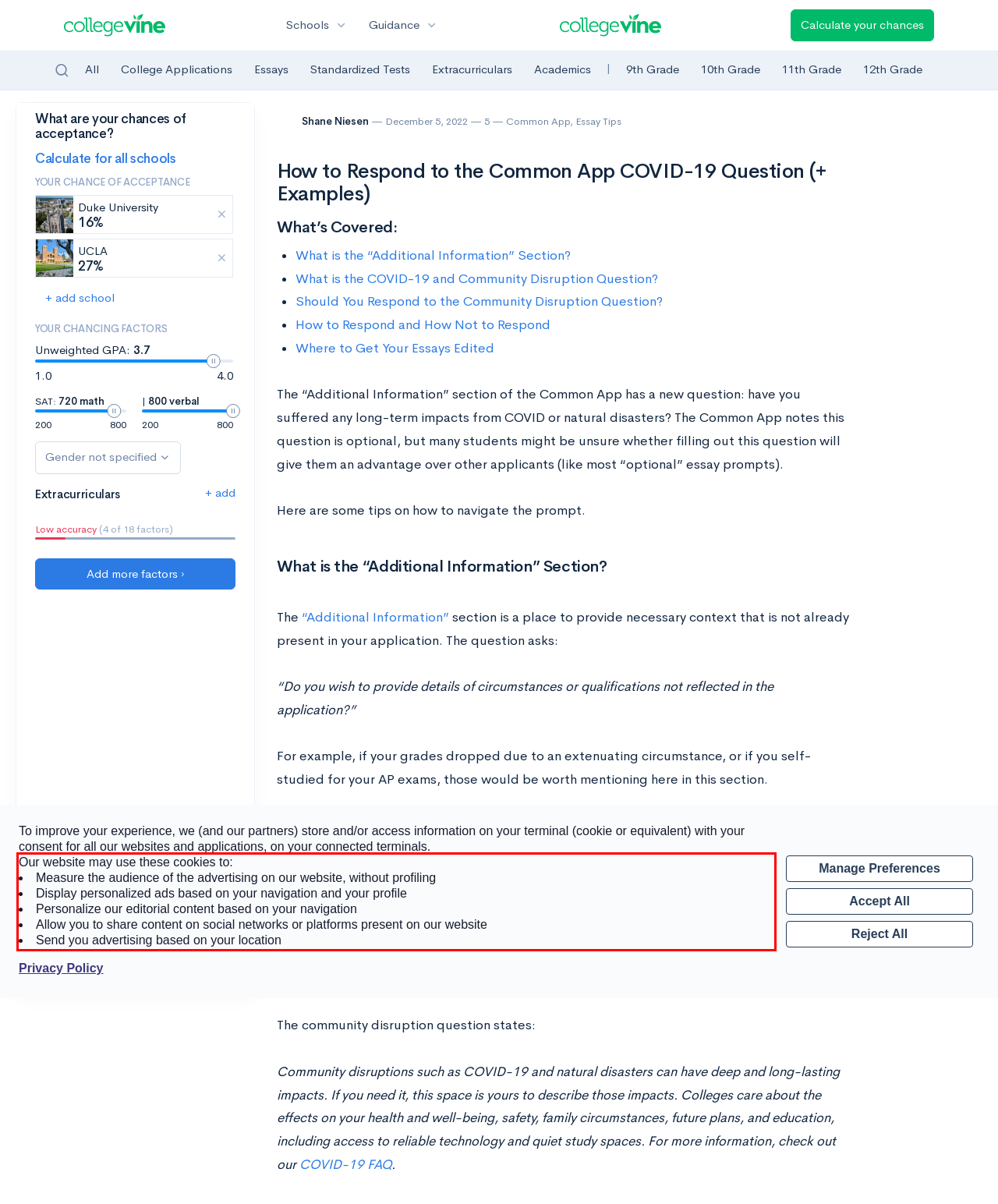Identify and transcribe the text content enclosed by the red bounding box in the given screenshot.

Our website may use these cookies to: Measure the audience of the advertising on our website, without profiling Display personalized ads based on your navigation and your profile Personalize our editorial content based on your navigation Allow you to share content on social networks or platforms present on our website Send you advertising based on your location